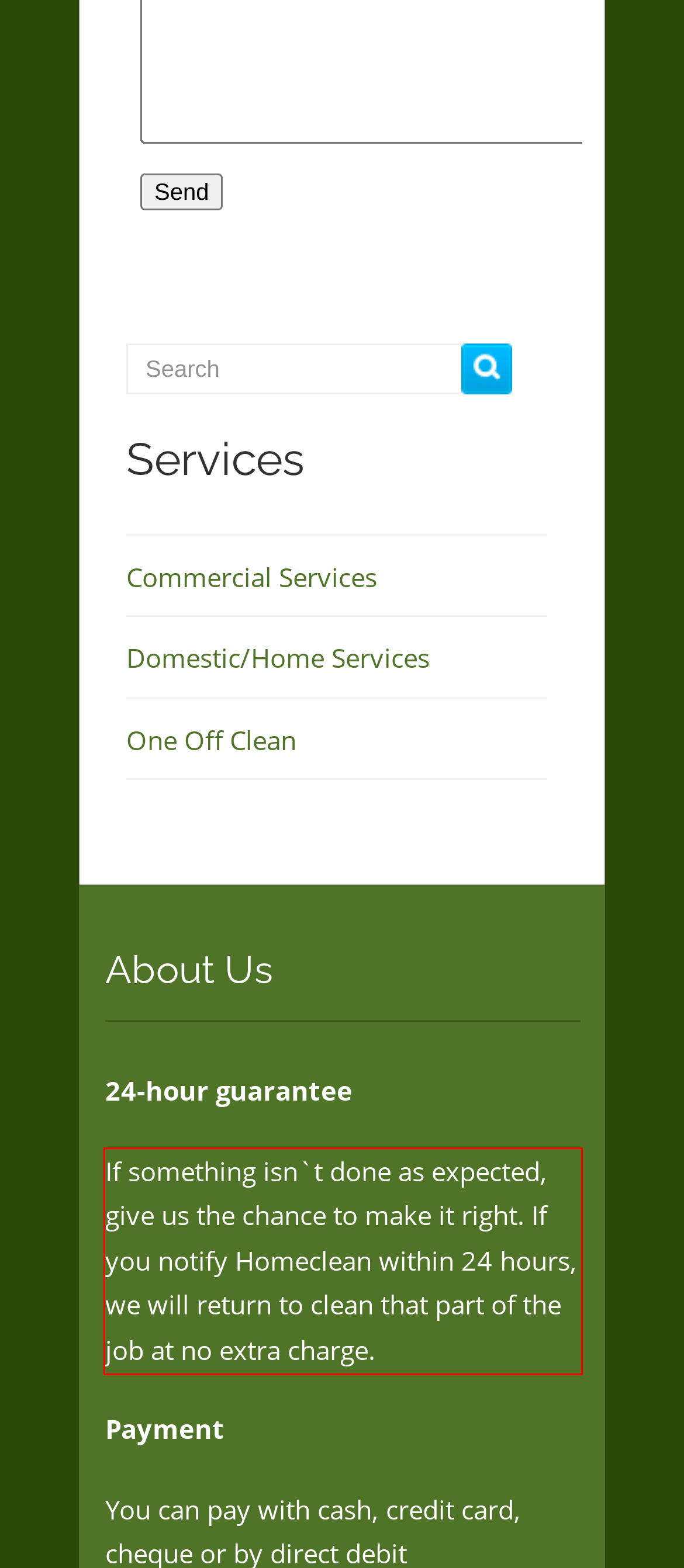Review the screenshot of the webpage and recognize the text inside the red rectangle bounding box. Provide the extracted text content.

If something isn`t done as expected, give us the chance to make it right. If you notify Homeclean within 24 hours, we will return to clean that part of the job at no extra charge.